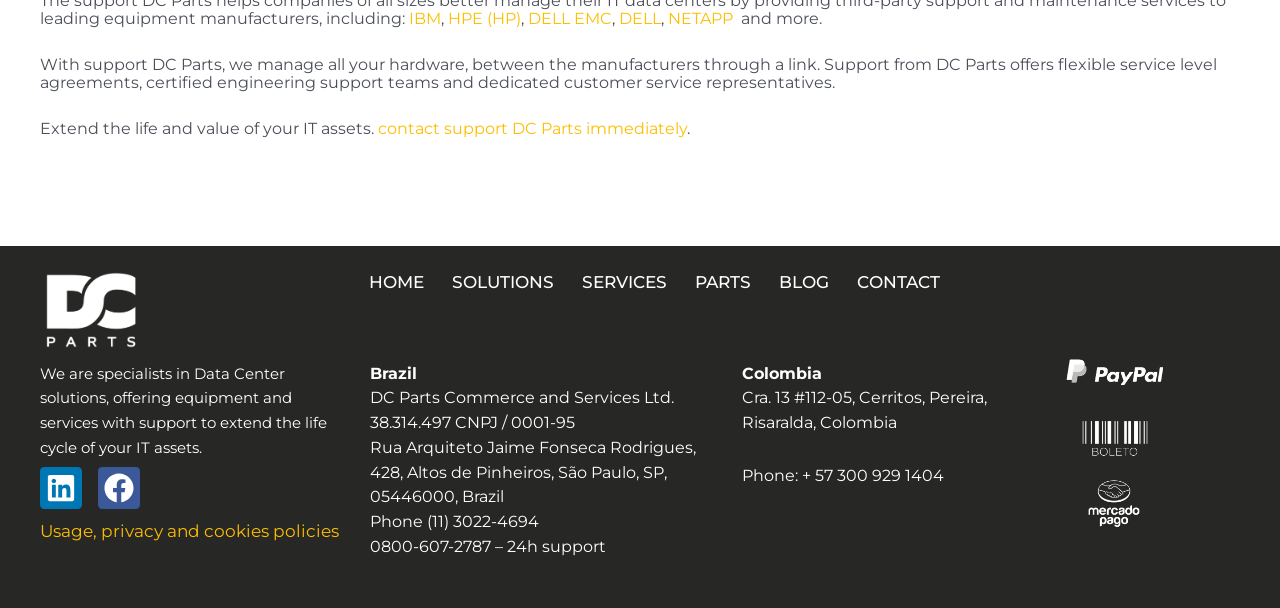Show the bounding box coordinates for the HTML element described as: "contact support DC Parts immediately".

[0.295, 0.196, 0.537, 0.227]